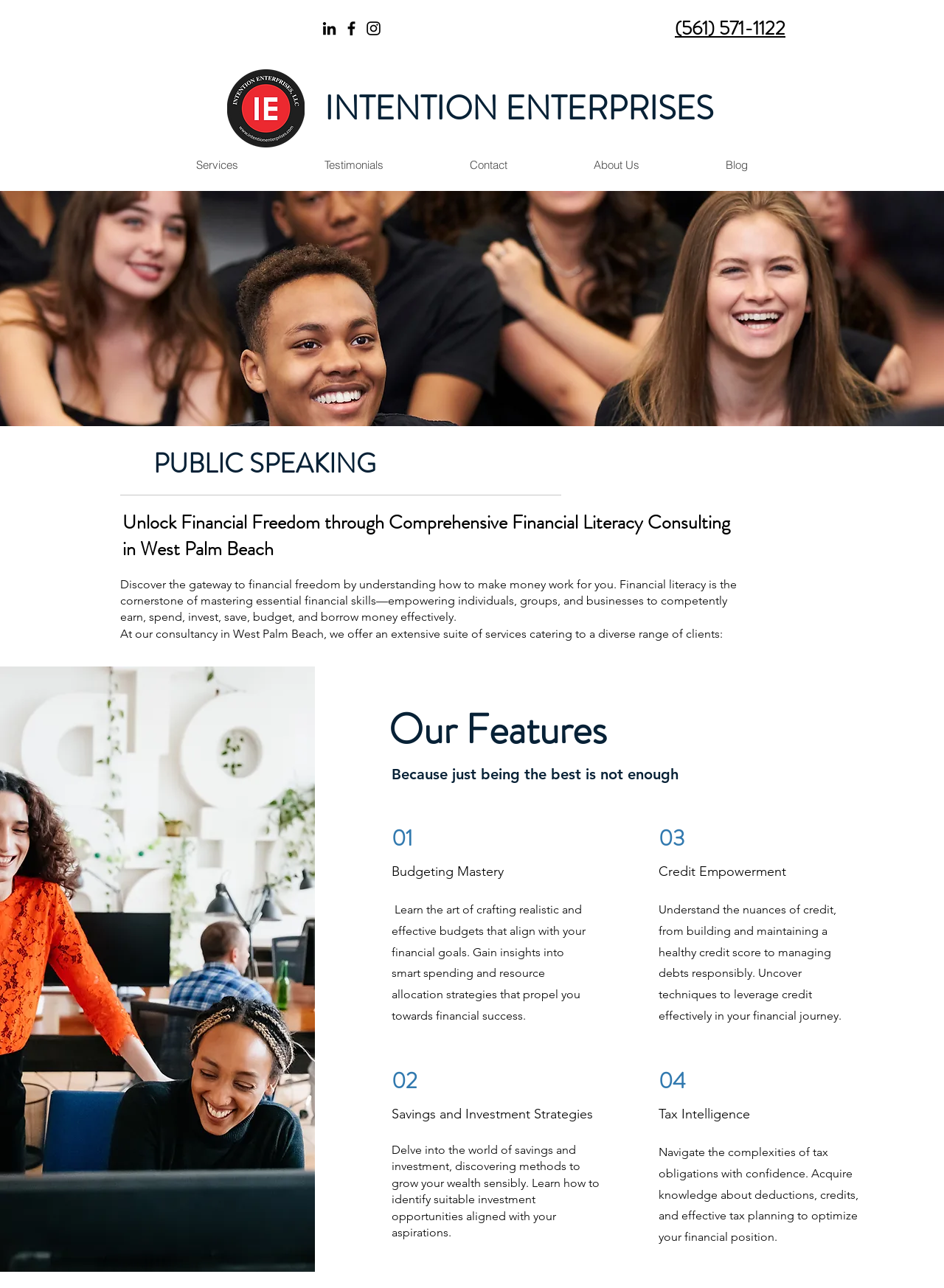Please mark the clickable region by giving the bounding box coordinates needed to complete this instruction: "Read about Services".

[0.162, 0.122, 0.298, 0.135]